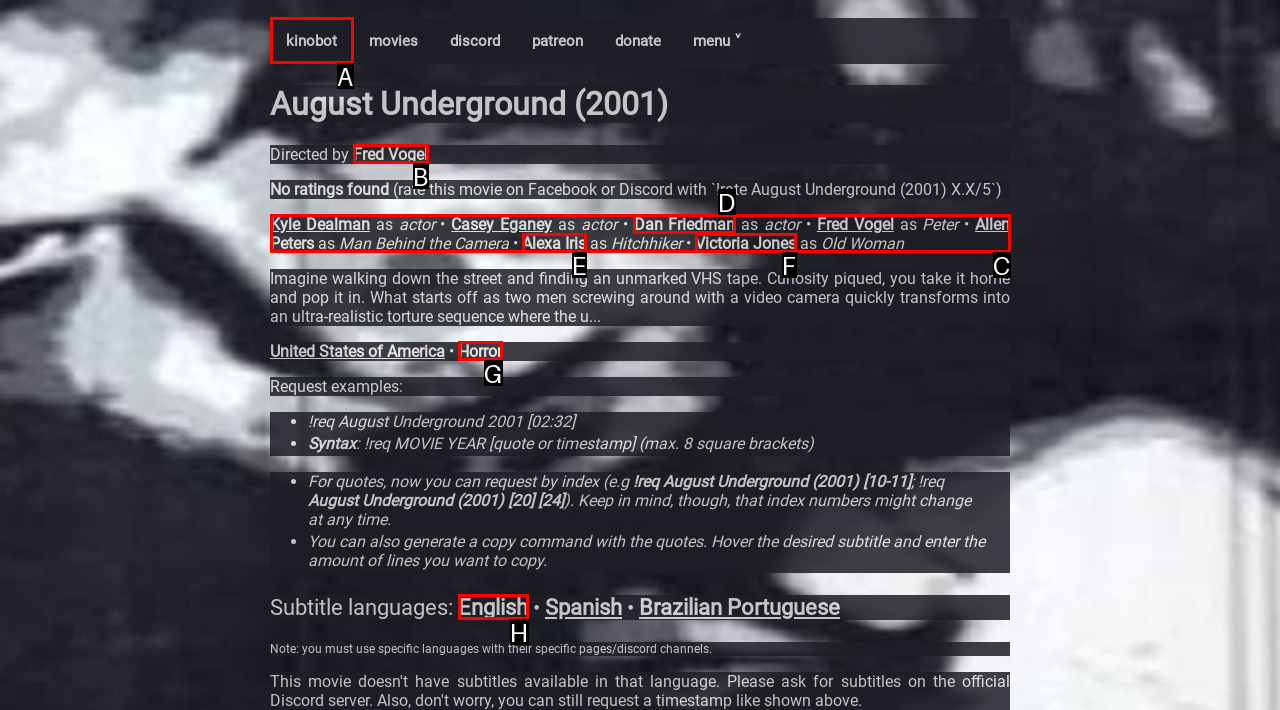Decide which letter you need to select to fulfill the task: Click on the kinobot link
Answer with the letter that matches the correct option directly.

A